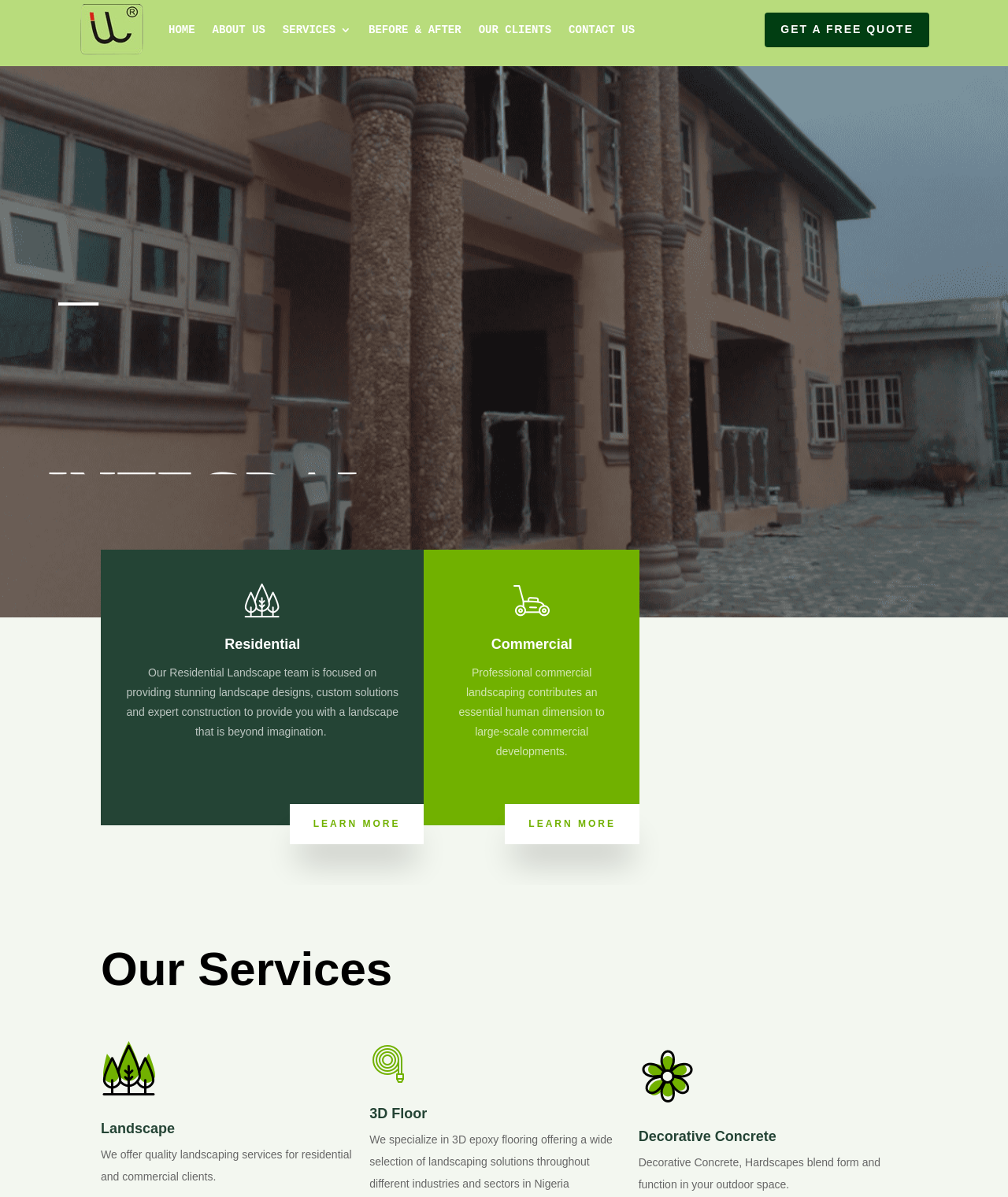Determine the bounding box coordinates of the clickable element to complete this instruction: "Get a free quote". Provide the coordinates in the format of four float numbers between 0 and 1, [left, top, right, bottom].

[0.759, 0.011, 0.922, 0.039]